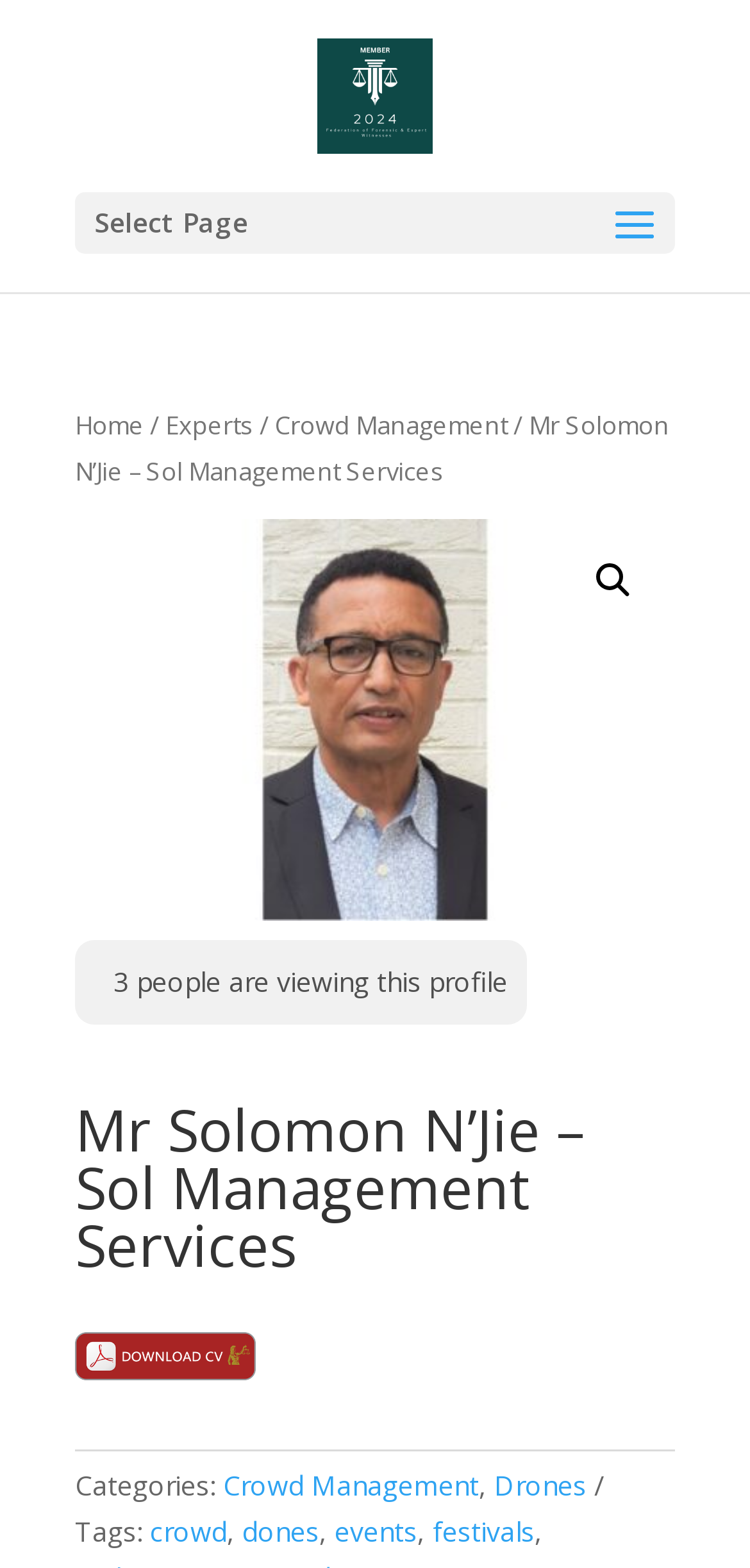How many people are viewing this profile?
Give a detailed response to the question by analyzing the screenshot.

The number of people viewing this profile can be found in the static text element, which reads 'people are viewing this profile'.